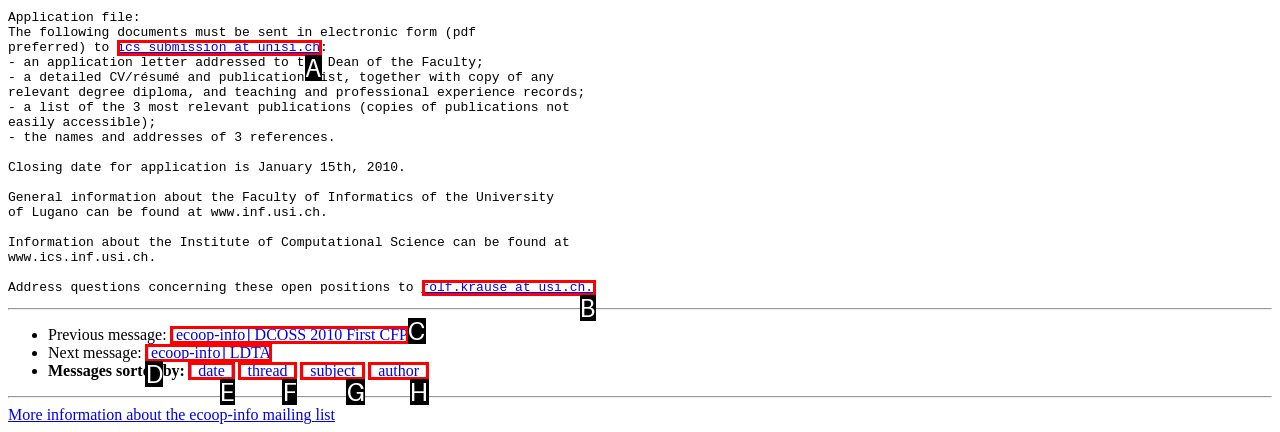Choose the option that best matches the element: rolf.krause at usi.ch.
Respond with the letter of the correct option.

B